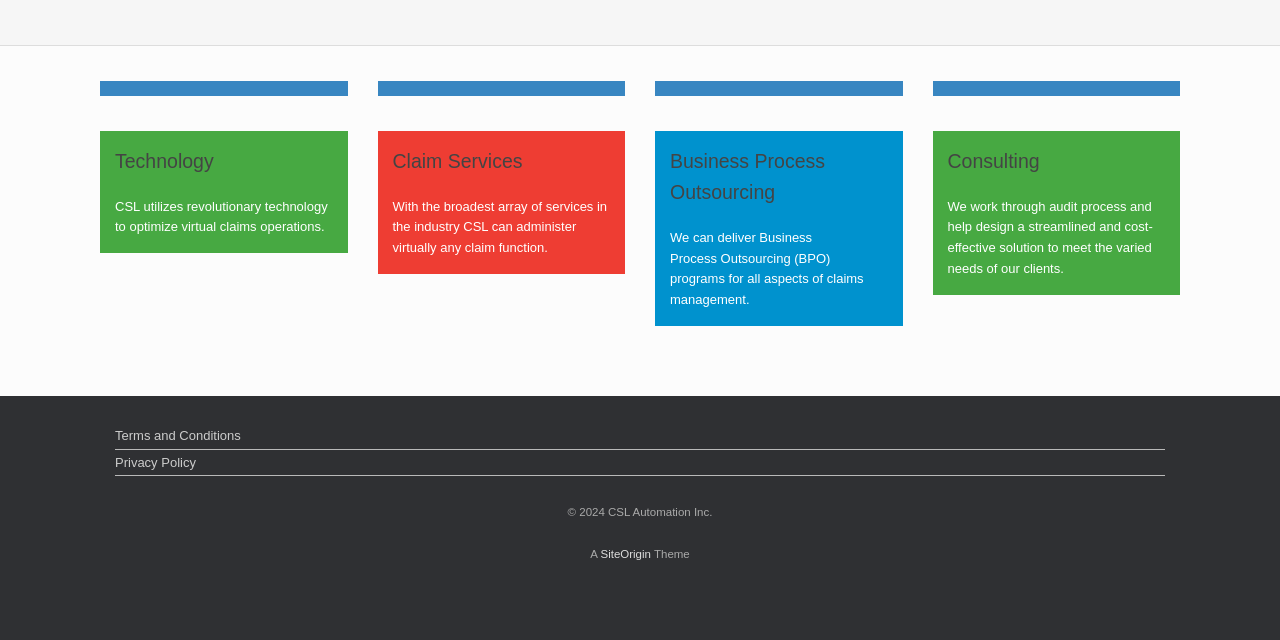Based on the element description: "Privacy Policy", identify the bounding box coordinates for this UI element. The coordinates must be four float numbers between 0 and 1, listed as [left, top, right, bottom].

[0.09, 0.707, 0.91, 0.744]